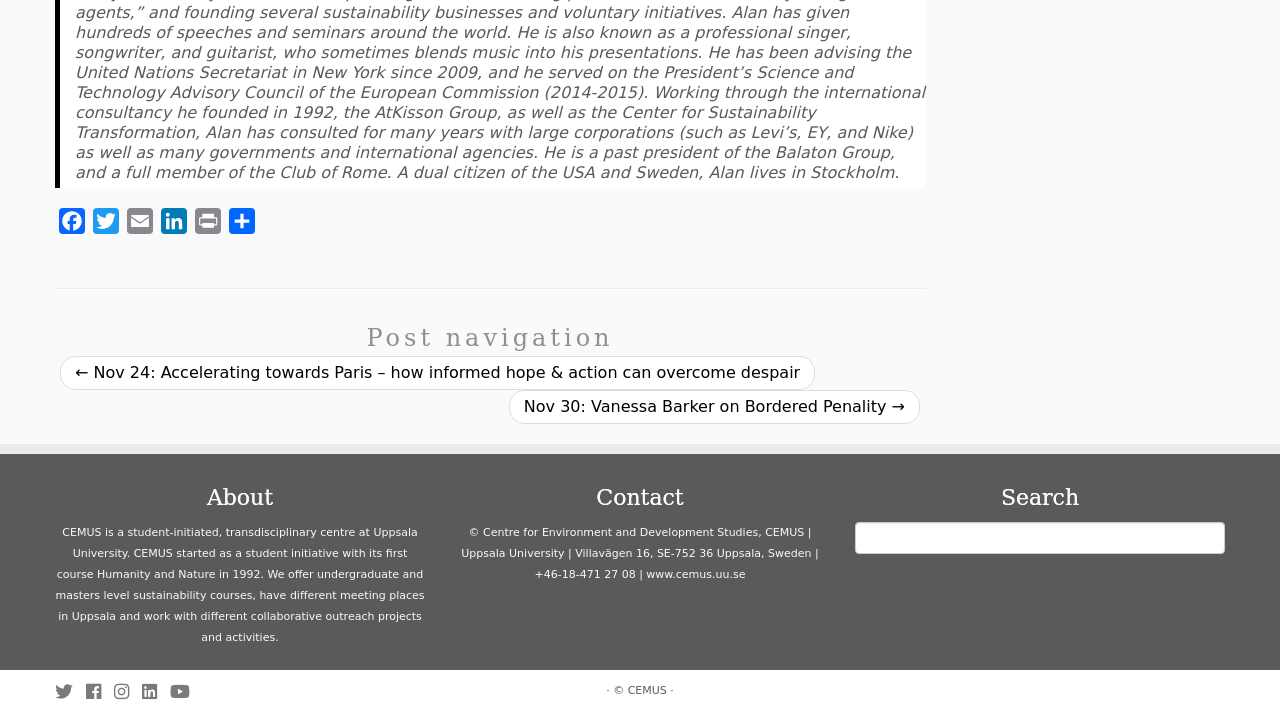Provide the bounding box coordinates of the area you need to click to execute the following instruction: "Search for something".

[0.668, 0.723, 0.957, 0.783]